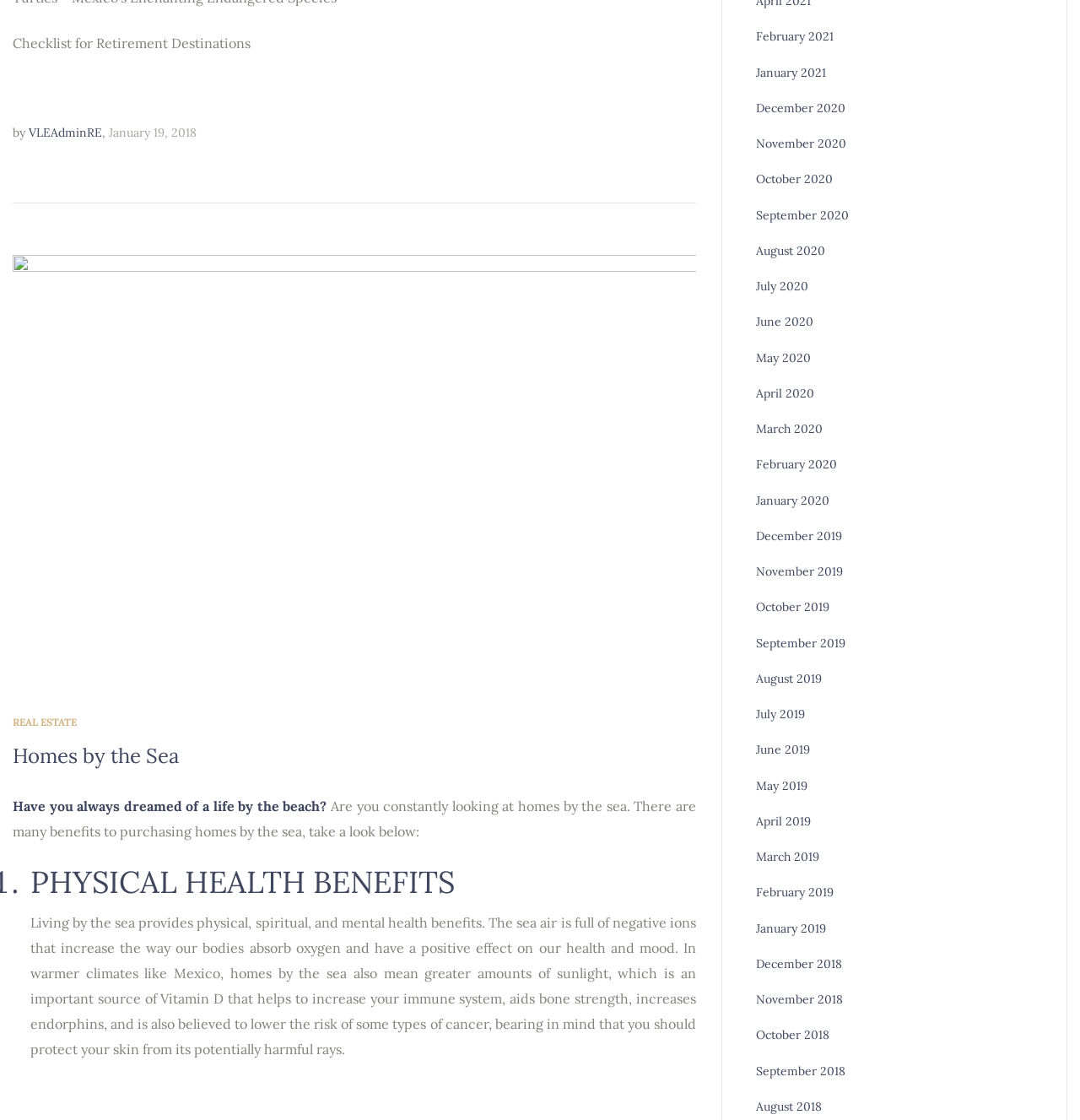Determine the bounding box coordinates of the section to be clicked to follow the instruction: "Browse the archives for 'February 2021'". The coordinates should be given as four float numbers between 0 and 1, formatted as [left, top, right, bottom].

[0.7, 0.026, 0.772, 0.039]